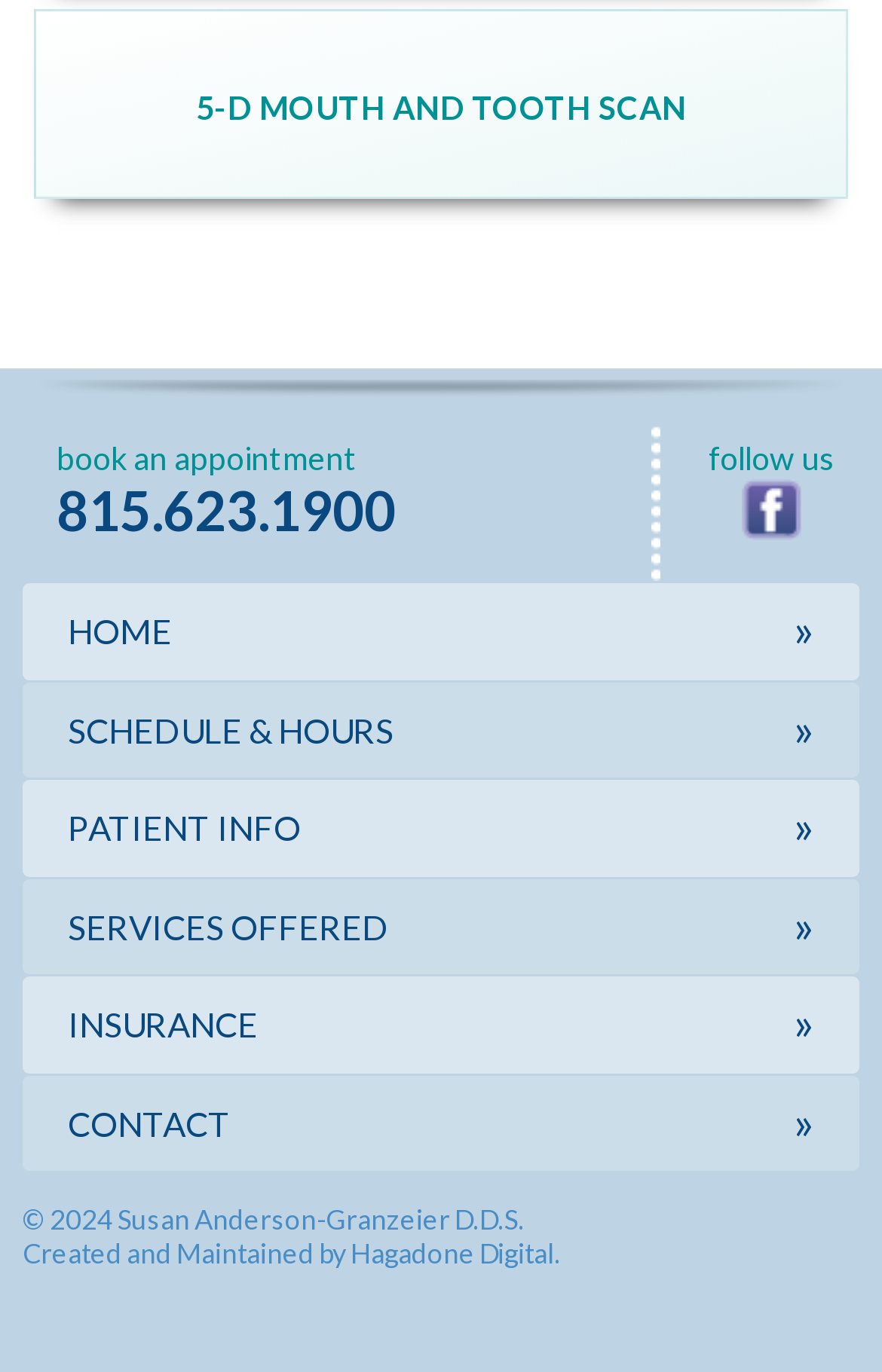Provide the bounding box coordinates of the HTML element this sentence describes: "parent_node: follow us". The bounding box coordinates consist of four float numbers between 0 and 1, i.e., [left, top, right, bottom].

[0.84, 0.354, 0.91, 0.382]